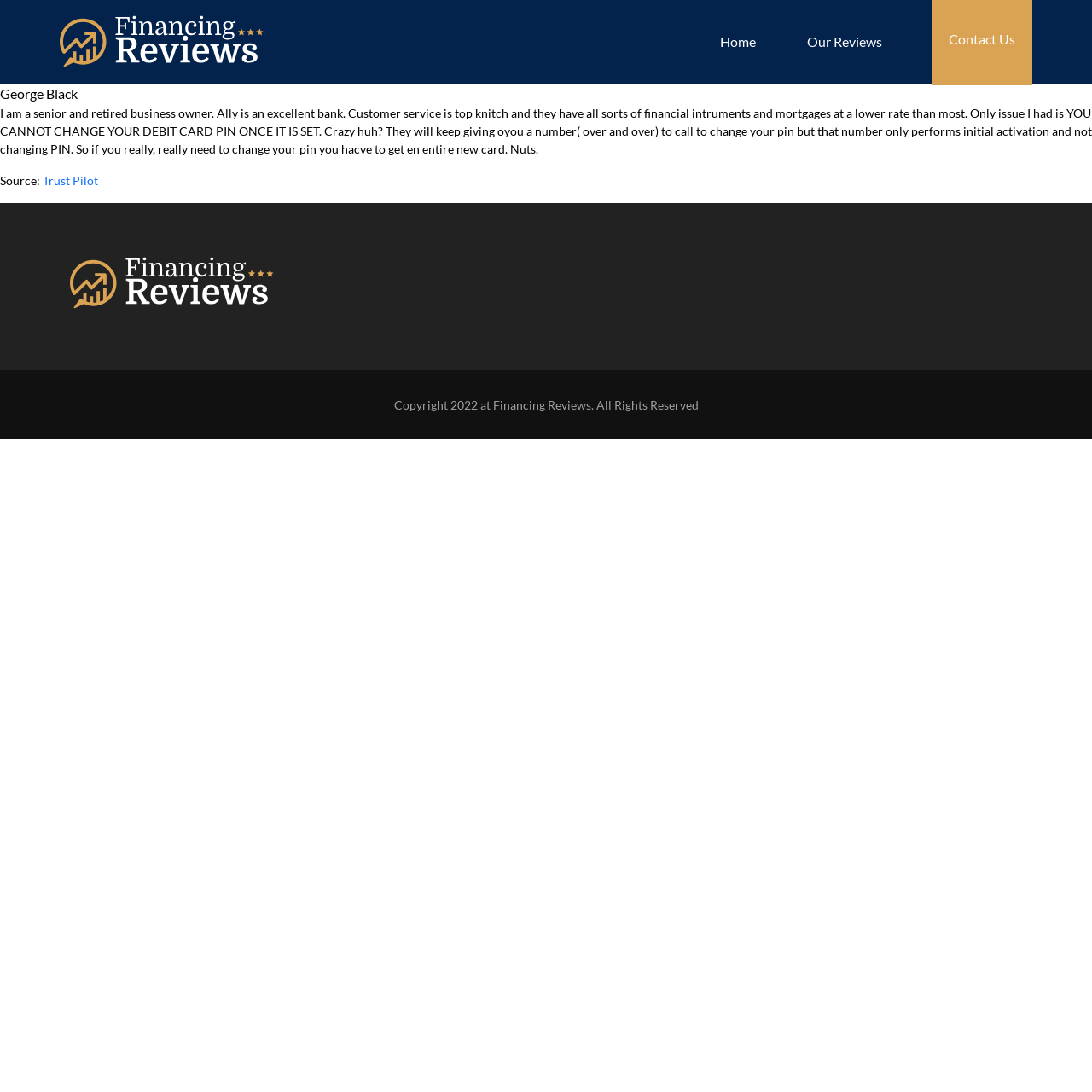What is the rating platform mentioned in the review?
Your answer should be a single word or phrase derived from the screenshot.

Trust Pilot